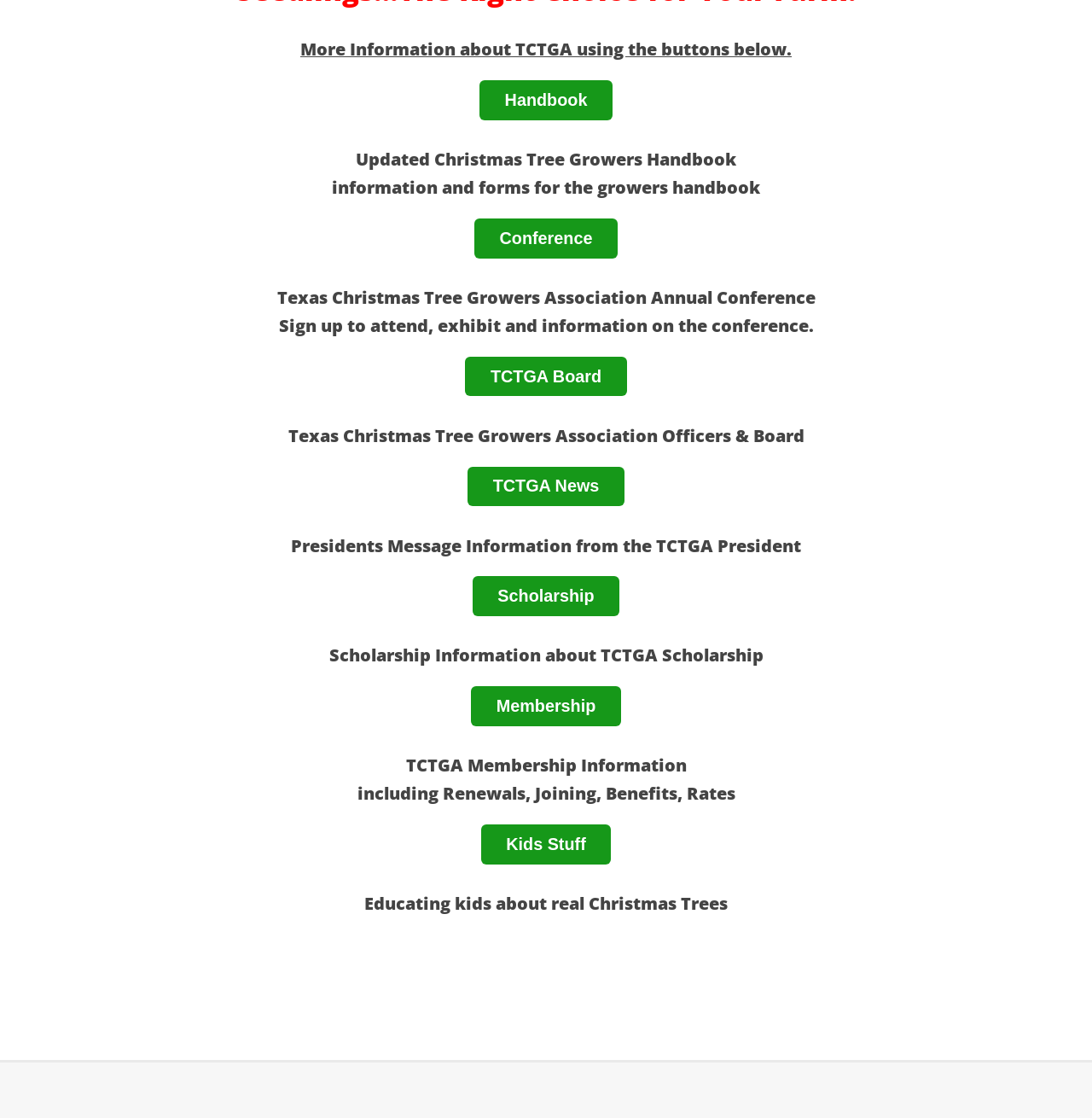Please study the image and answer the question comprehensively:
What is the topic of the 'Kids Stuff' section?

I found the heading element with the text 'Educating kids about real Christmas Trees' which is associated with the 'Kids Stuff' button, so the topic of the 'Kids Stuff' section is educating kids about real Christmas Trees.